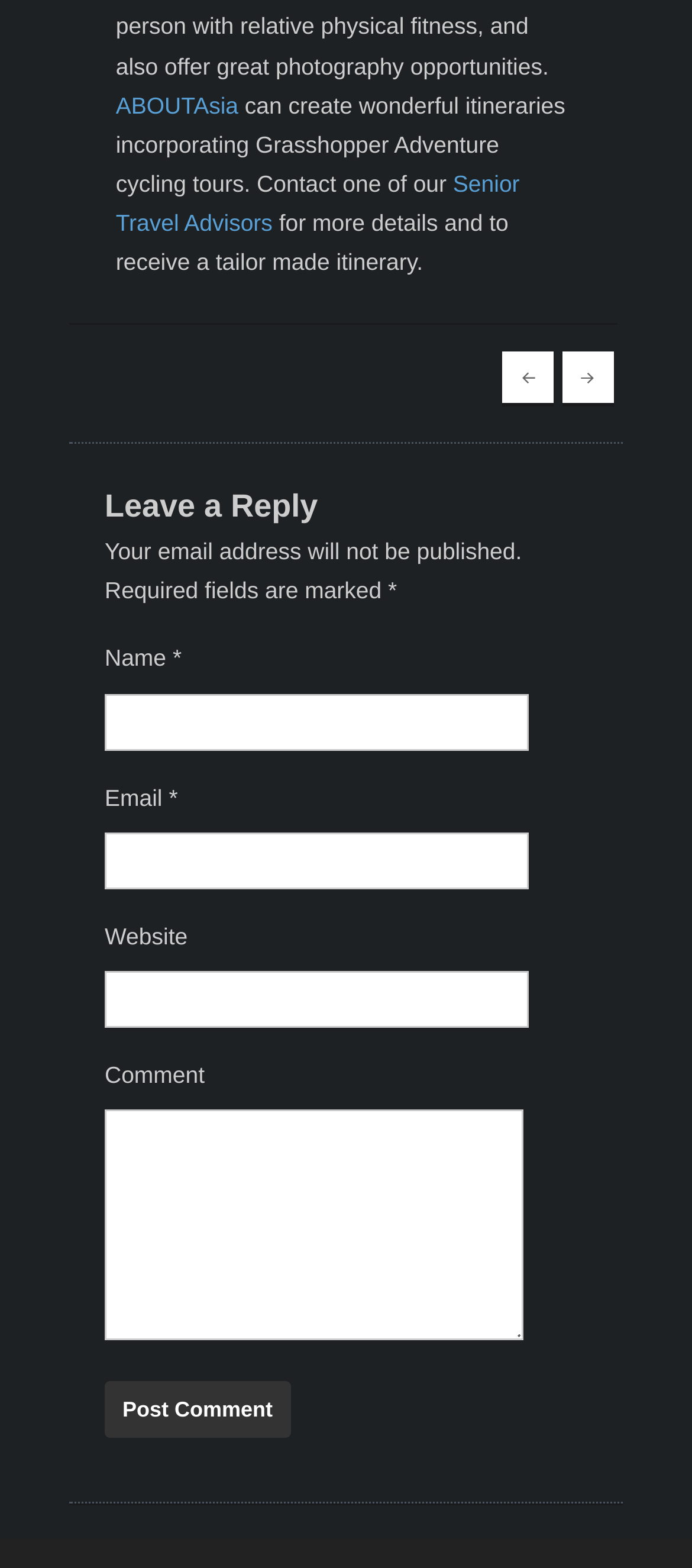Answer the question in a single word or phrase:
How many required fields are there in the form?

3